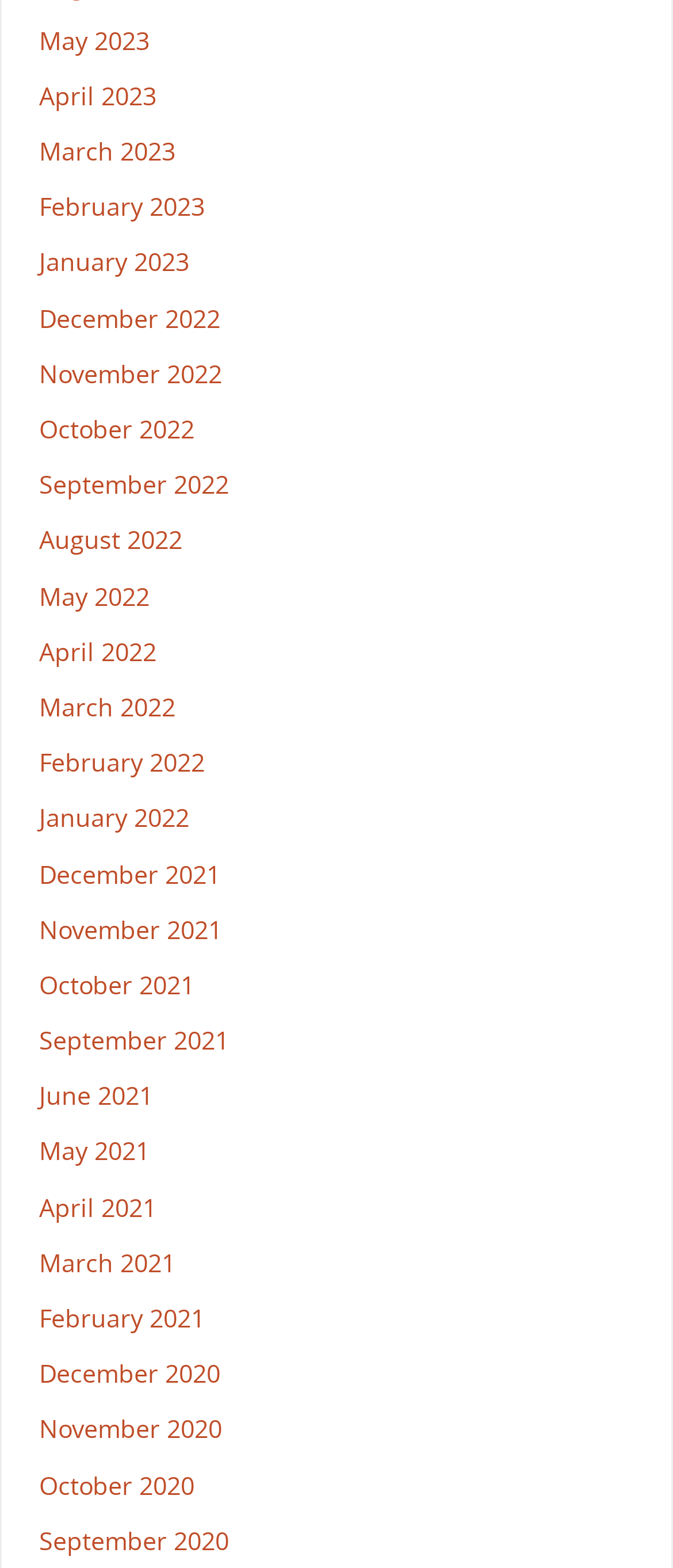What is the most recent month listed?
Please provide a comprehensive answer based on the contents of the image.

By examining the list of links, I found that the topmost link is 'May 2023', which suggests that it is the most recent month listed.